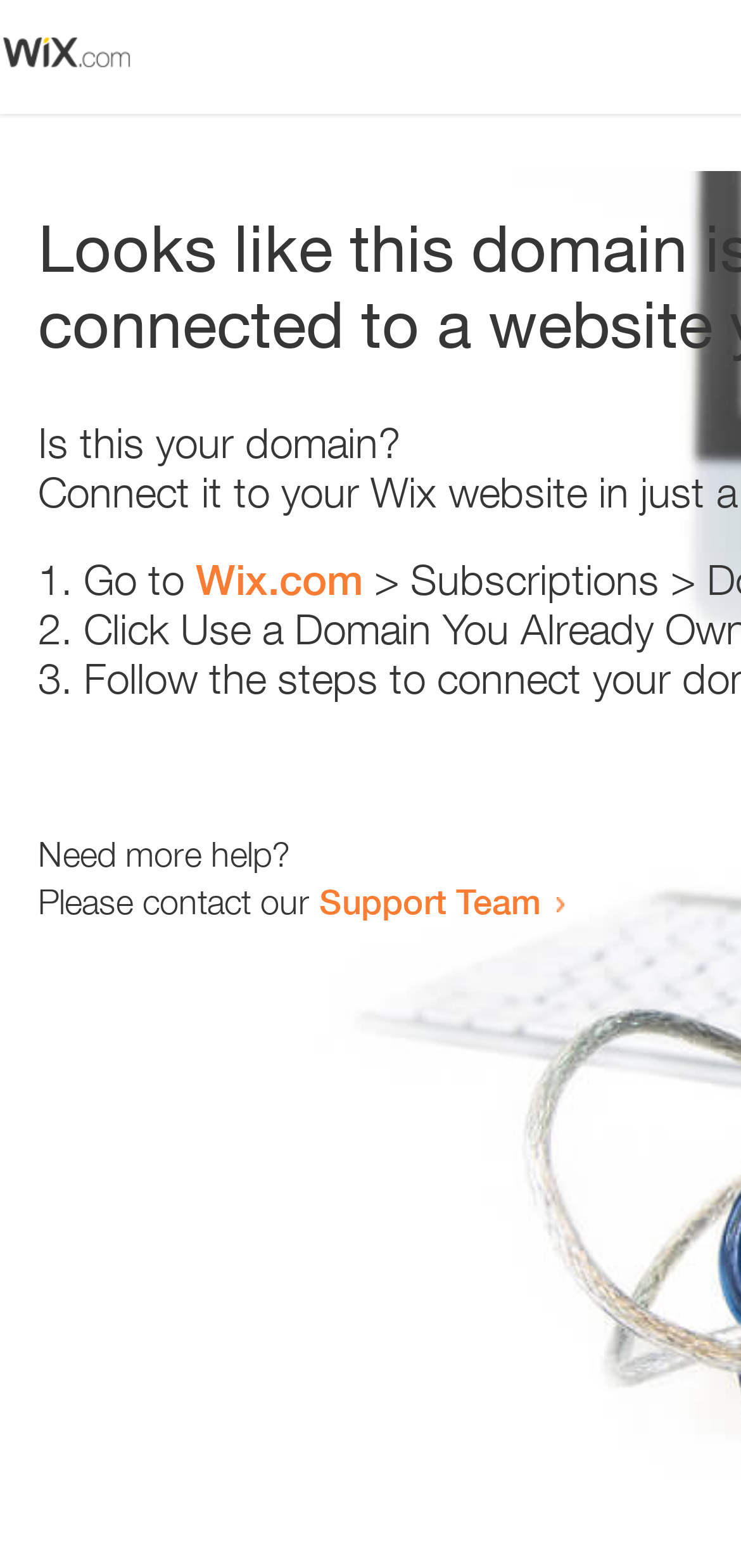Summarize the contents and layout of the webpage in detail.

The webpage appears to be an error page, with a small image at the top left corner. Below the image, there is a question "Is this your domain?" in a prominent position. 

To the right of the question, there is a numbered list with three items. The first item starts with "1." and suggests going to "Wix.com". The second item starts with "2." and the third item starts with "3.", but their contents are not specified. 

Below the list, there is a message "Need more help?" followed by a sentence "Please contact our Support Team" with a link to the Support Team.